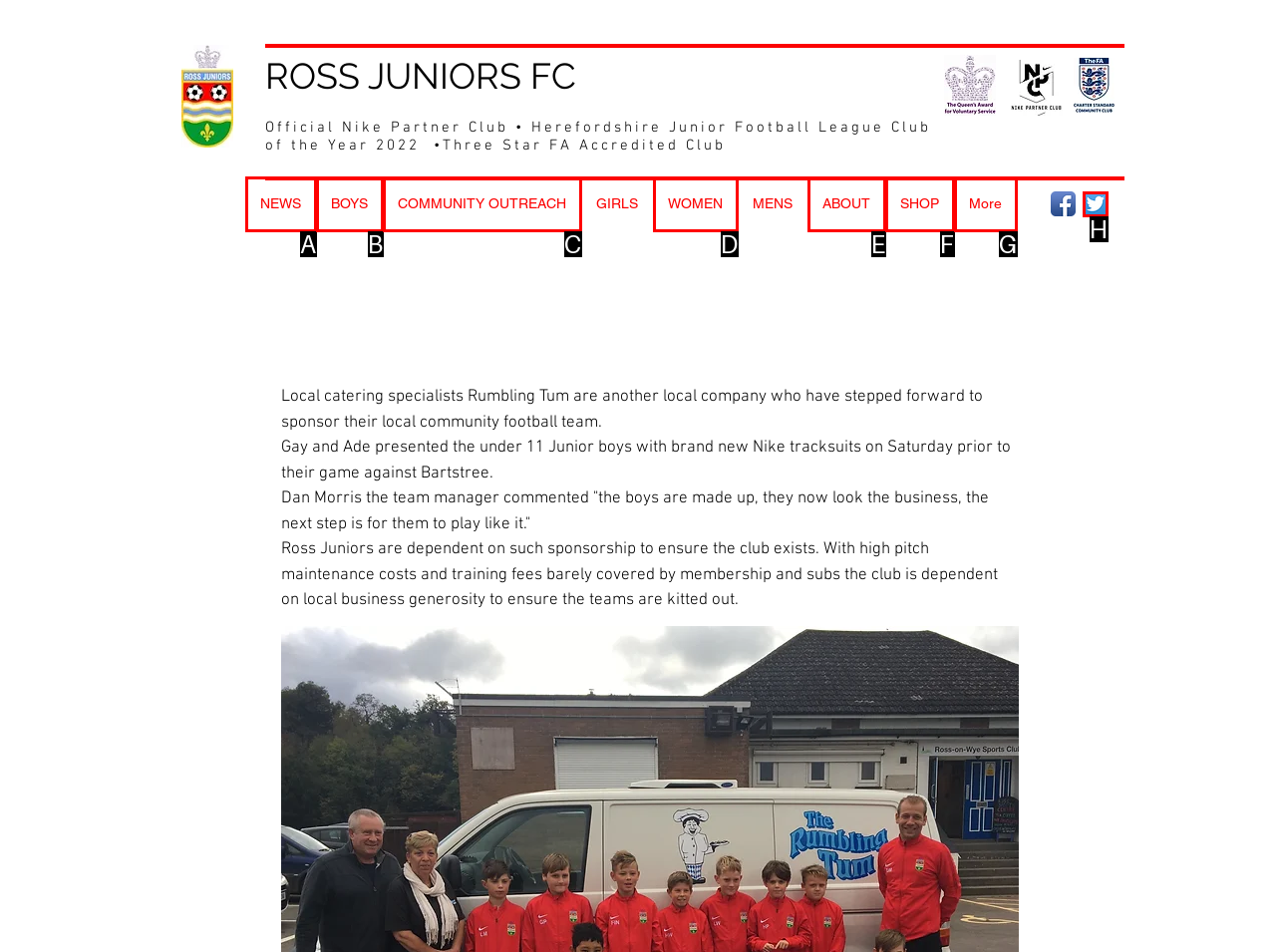From the options provided, determine which HTML element best fits the description: COMMUNITY OUTREACH. Answer with the correct letter.

C